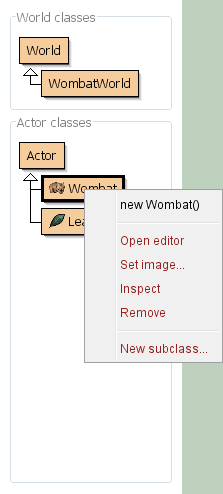Please study the image and answer the question comprehensively:
What is the focus of the tutorial?

The question asks for the focus of the tutorial, which can be inferred from the context of the interface. The interface is likely part of a tutorial guiding users on how to manipulate class objects, suggesting a focus on creating and managing the dynamics between Wombats and leaves within the virtual environment. Therefore, the answer is 'creating and managing entities'.